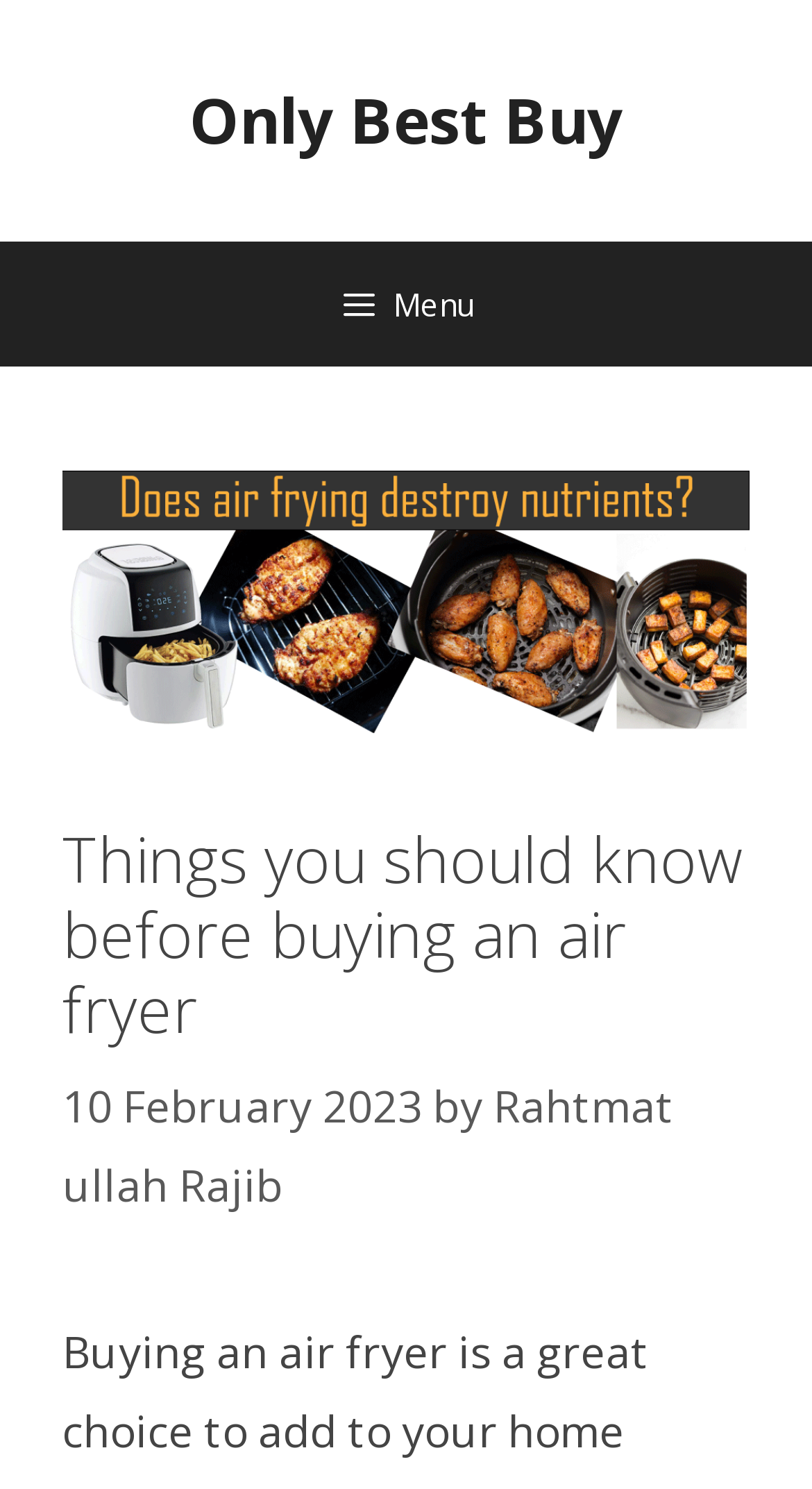Calculate the bounding box coordinates of the UI element given the description: "aria-label="Share via LinkedIn"".

None